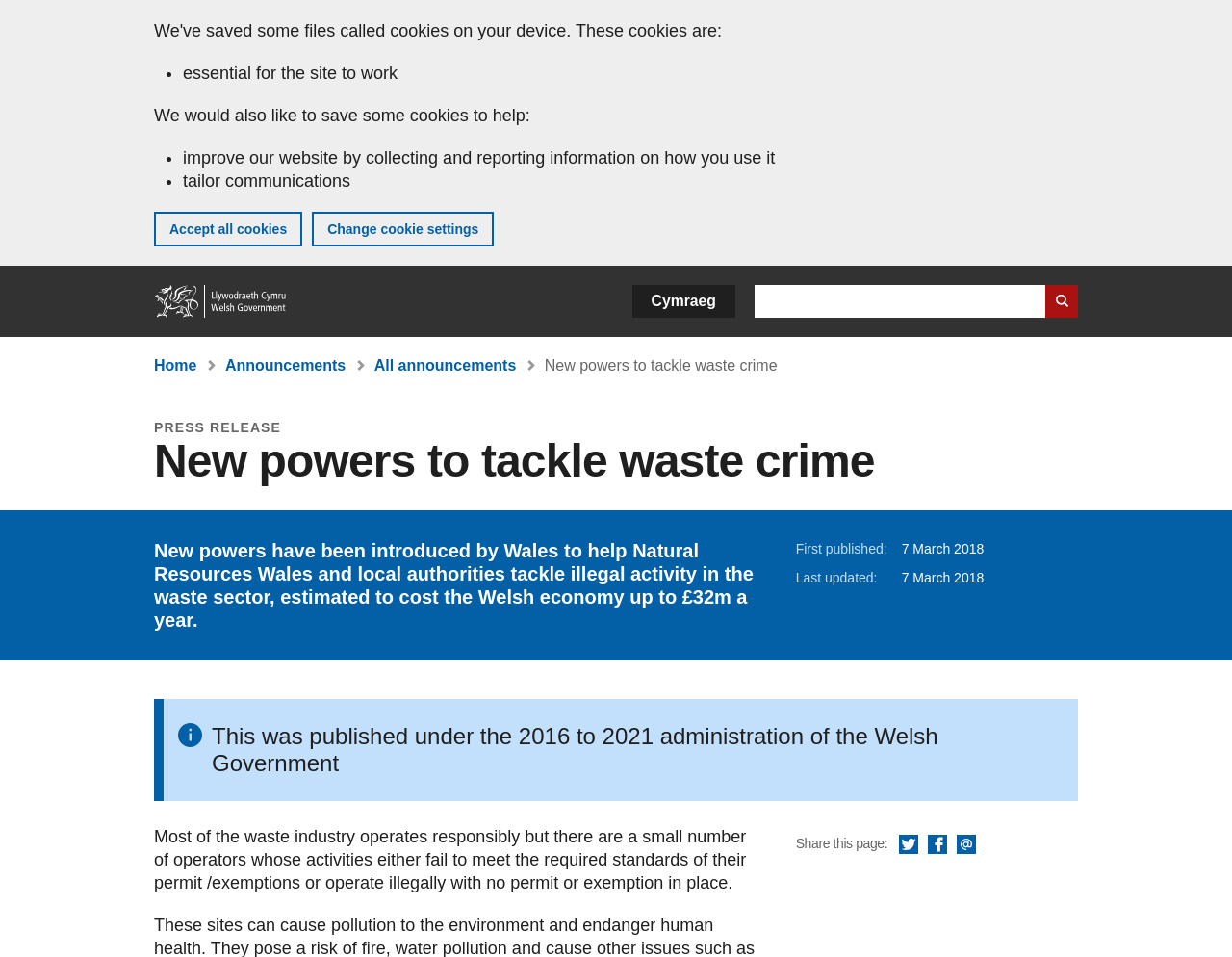Please locate the clickable area by providing the bounding box coordinates to follow this instruction: "Read the press release".

[0.125, 0.456, 0.875, 0.508]